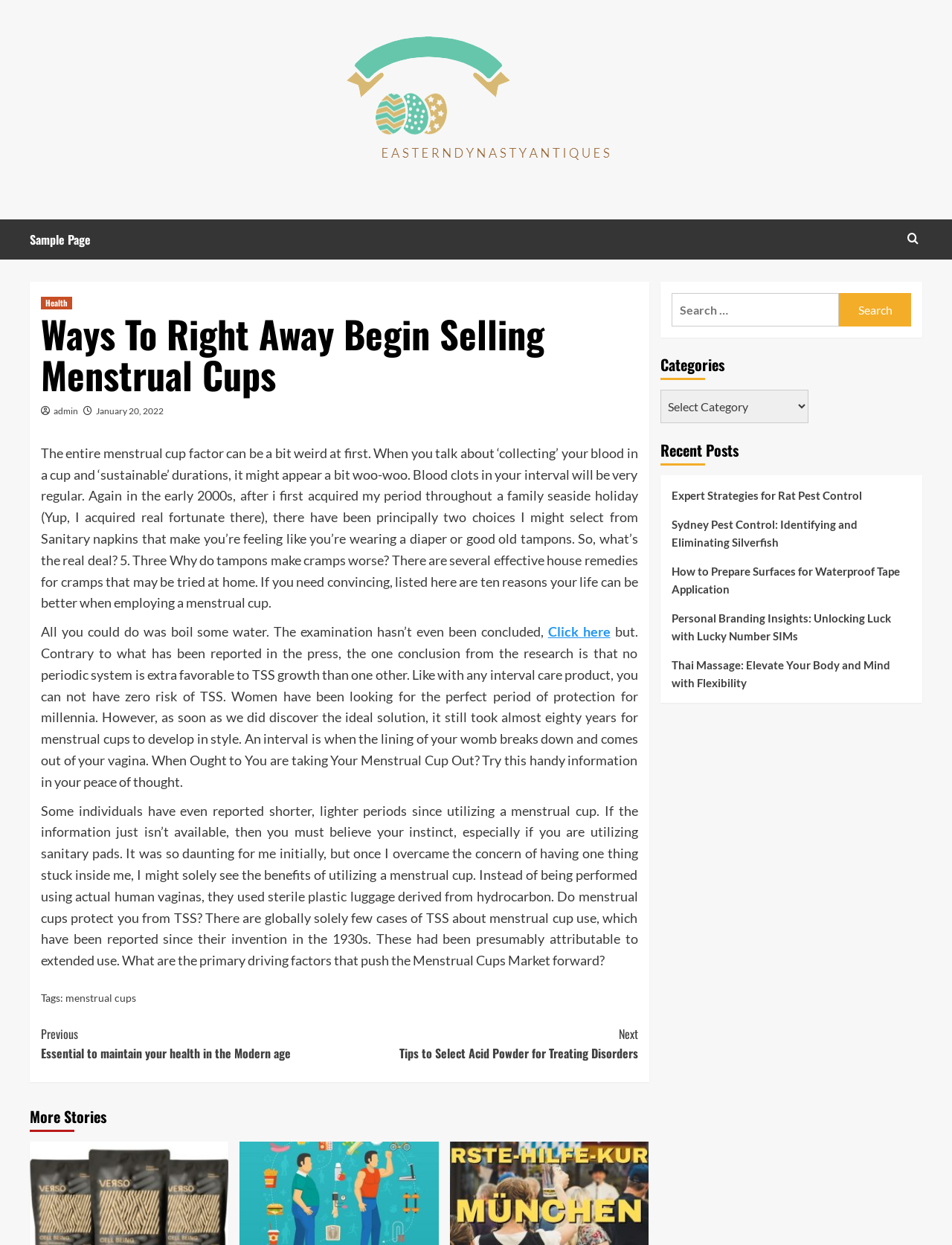Identify the bounding box coordinates of the clickable region to carry out the given instruction: "Search for something".

[0.881, 0.235, 0.957, 0.262]